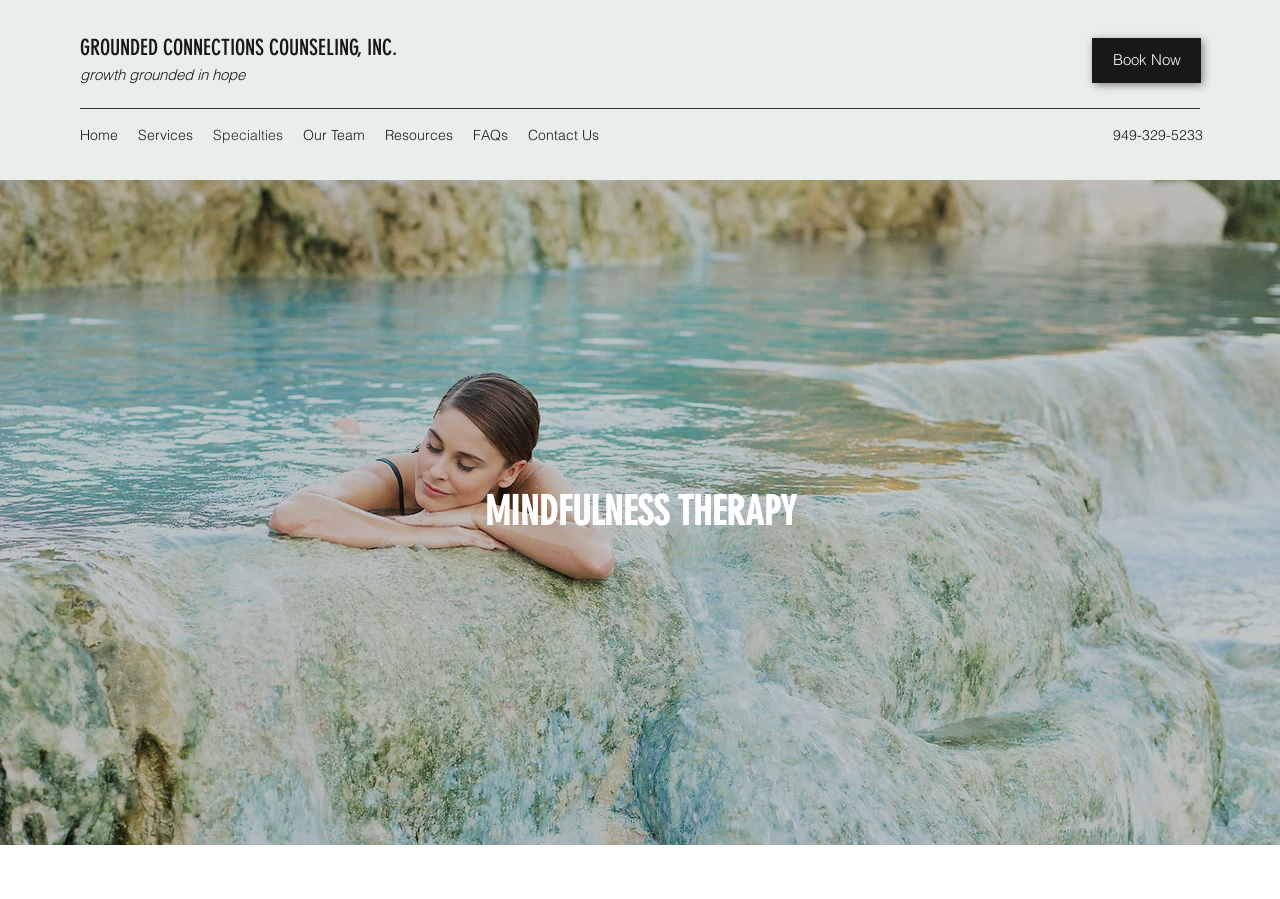Determine the bounding box coordinates of the clickable region to execute the instruction: "Click Book Now". The coordinates should be four float numbers between 0 and 1, denoted as [left, top, right, bottom].

[0.853, 0.042, 0.938, 0.092]